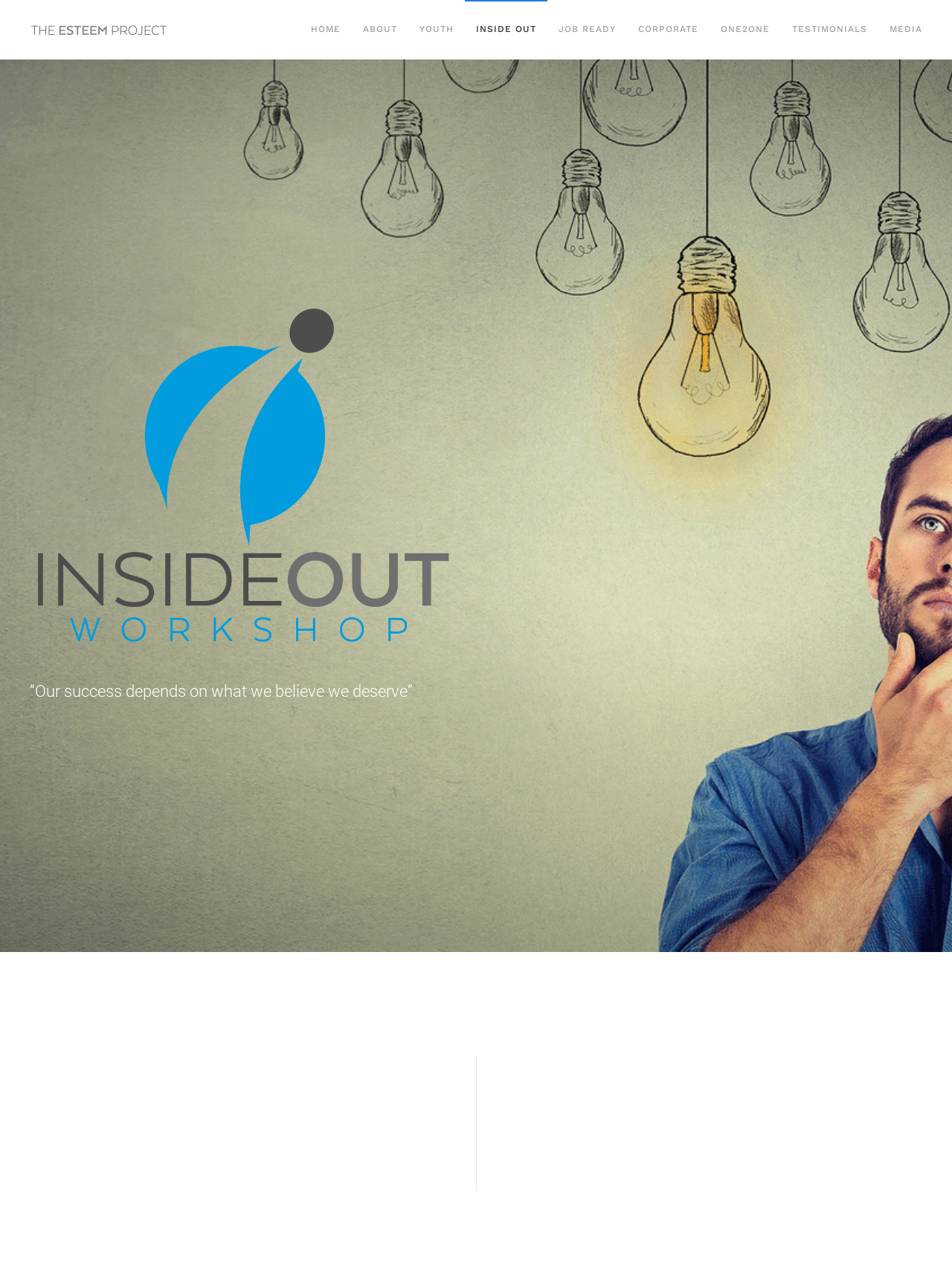Create a full and detailed caption for the entire webpage.

The webpage is about the Esteem Project, a positive initiative that aims to empower individuals with a stronger sense of self. At the top of the page, there is a navigation menu with 9 links: '', 'HOME', 'ABOUT', 'YOUTH', 'INSIDE OUT', 'JOB READY', 'CORPORATE', 'ONE2ONE', and 'TESTIMONIALS', and 'MEDIA', which are evenly spaced and span the entire width of the page. 

Below the navigation menu, there is a prominent heading that quotes "“Our success depends on what we believe we deserve”". This heading is centered on the page and takes up about half of the page's width.